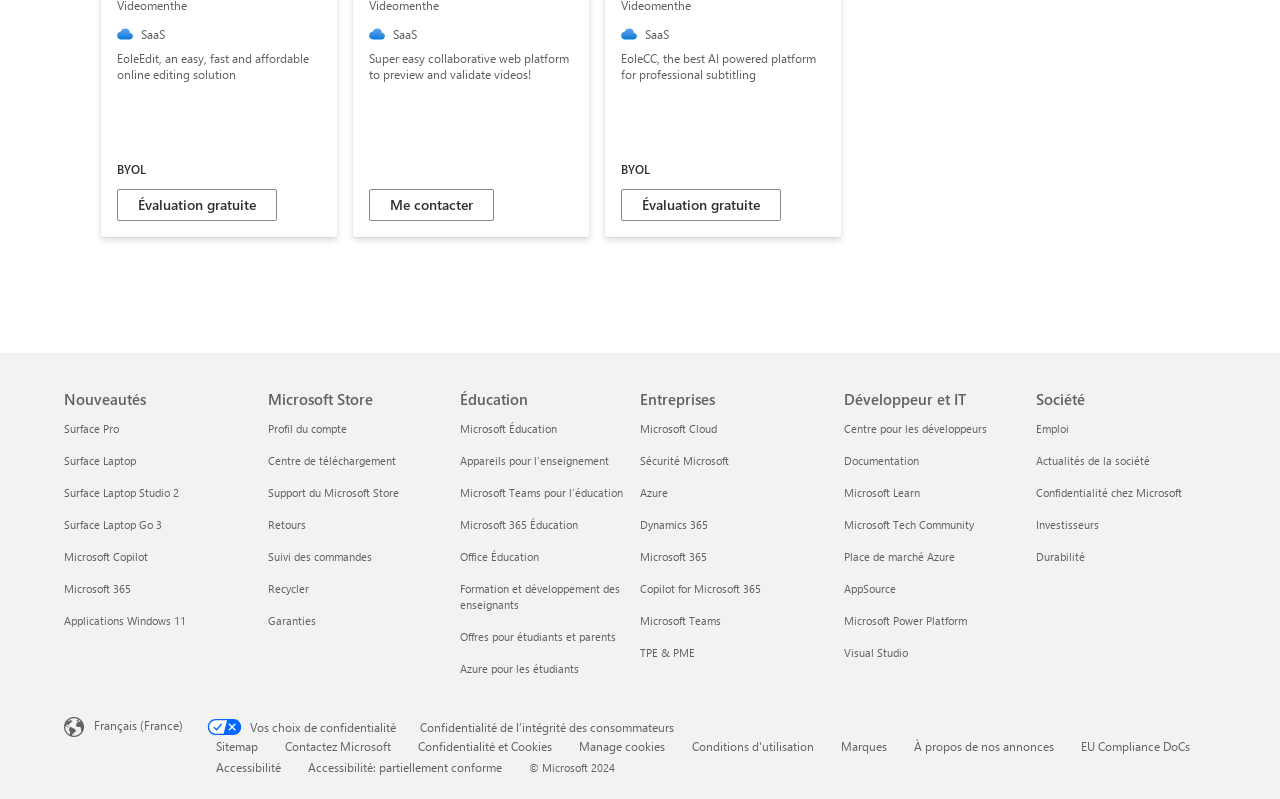What is the name of the company?
Please respond to the question with a detailed and well-explained answer.

The answer can be found by looking at the copyright information at the bottom of the webpage, which says '© Microsoft 2024'. This suggests that the company is Microsoft.